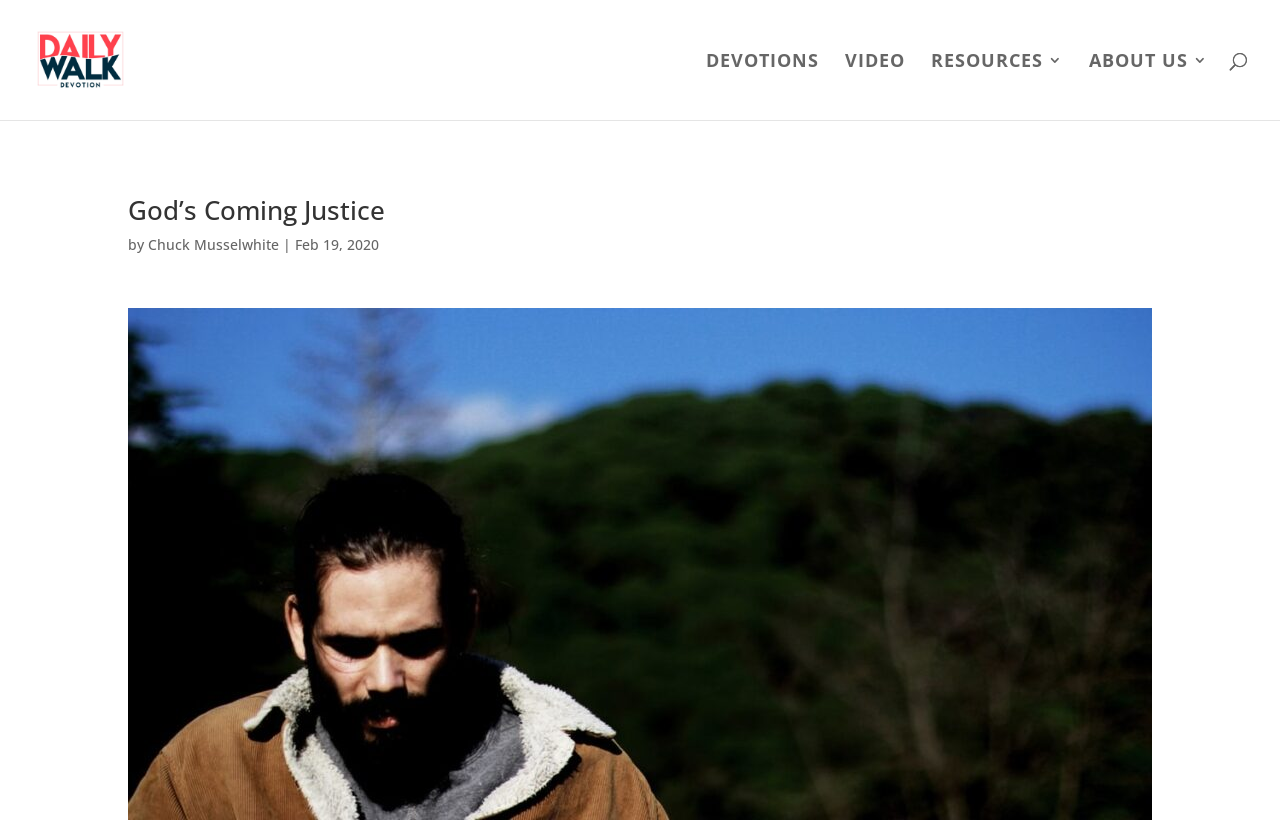Give a detailed overview of the webpage's appearance and contents.

The webpage is about a daily devotion titled "God's Coming Justice" by Chuck Musselwhite, dated February 19, 2020. At the top left, there is a logo image and a link to "Daily Walk Devotion". 

On the top right, there are four links: "DEVOTIONS", "VIDEO", "RESOURCES 3", and "ABOUT US 3", arranged horizontally. 

Below the top section, there is a large heading that reads "God's Coming Justice". The author's name, "Chuck Musselwhite", and the date "Feb 19, 2020" are displayed below the heading, separated by a vertical bar. 

The main content of the webpage is an image that occupies most of the page, with a caption "God's Coming Justice I Daily Walk Devotion". The image is centered and takes up most of the page's vertical space. 

The meta description suggests that the devotion is about Jesus returning to bring justice and peace, and encourages readers not to lose hope.